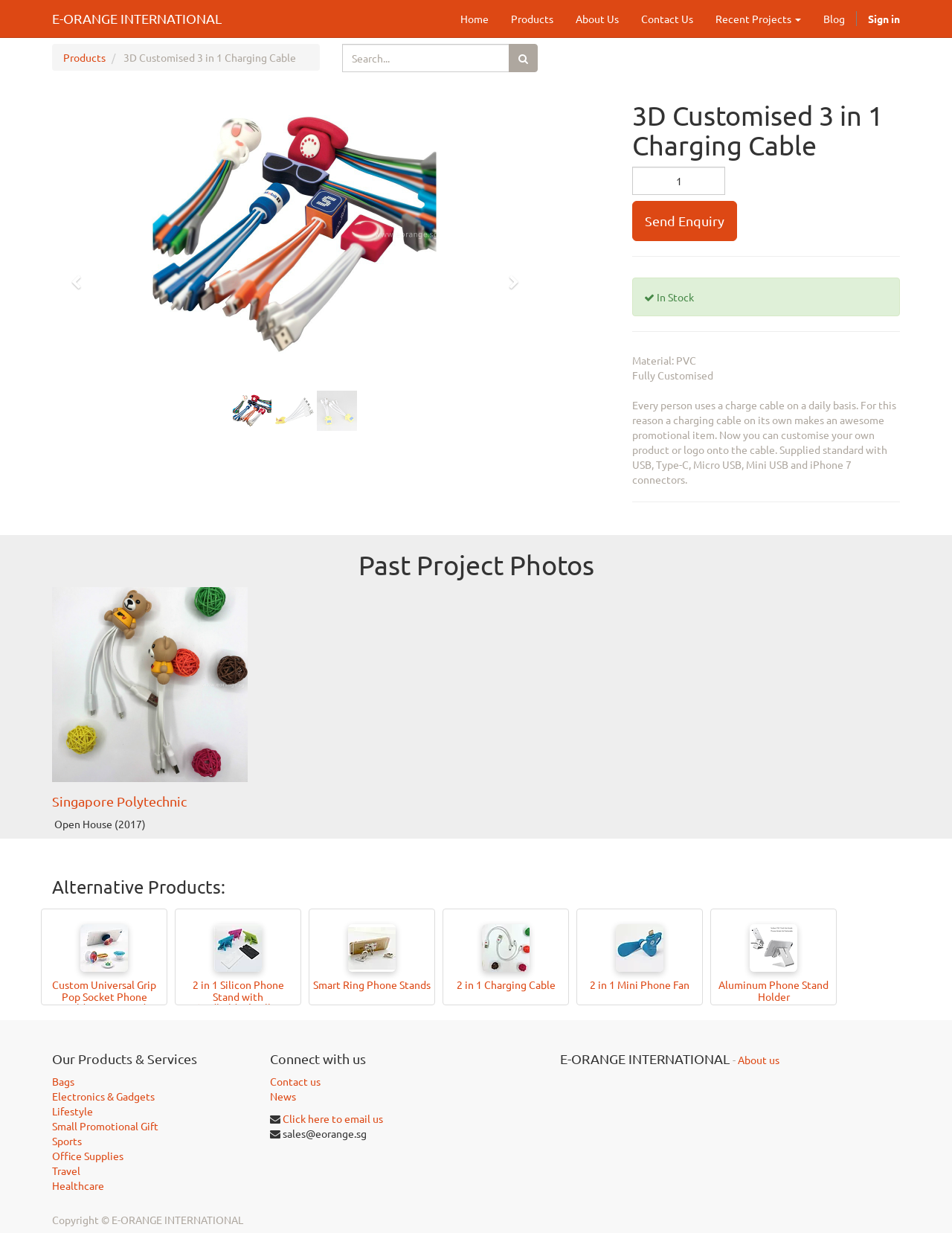Generate an in-depth caption that captures all aspects of the webpage.

This webpage is about a 3D customized 3-in-1 charging cable product offered by E-ORANGE INTERNATIONAL. At the top, there is a navigation menu with links to "Home", "Products", "About Us", "Contact Us", "Recent Projects", and "Blog". On the right side of the navigation menu, there is a "Sign in" link.

Below the navigation menu, there is a main content area. On the left side, there is a link to "Products" and a heading that reads "3D Customised 3 in 1 Charging Cable". Next to the heading, there is an image of the product. Below the image, there are two buttons, "Previous" and "Next", which are likely used for navigating through product images.

On the right side of the main content area, there is a search box with a magnifying glass icon. Below the search box, there are three small images of the product from different angles.

Further down, there is a heading that reads "3D Customised 3 in 1 Charging Cable" again, followed by a paragraph of text that describes the product and its customization options. Below the text, there is a "Send Enquiry" link.

The webpage also displays some product details, including "In Stock" status, material (PVC), and customization options. There is a separator line below the product details, followed by a heading that reads "Past Project Photos". Below the heading, there is an image of a promotional gift event at Singapore Polytechnic.

The webpage also showcases alternative products, including a custom universal grip pop socket phone holder grip stand, a 2-in-1 silicon phone stand with cardholder/wallet, a smart ring phone stand, a 2-in-1 charging cable, a 2-in-1 mini phone fan, and an aluminum phone stand holder. Each alternative product has an image and a link to its product page.

At the bottom of the webpage, there are three sections: "Our Products & Services", "Connect with us", and "E-ORANGE INTERNATIONAL - About us". The "Our Products & Services" section has links to various product categories, including bags, electronics, lifestyle, and more. The "Connect with us" section has links to contact us, news, and email us. The "E-ORANGE INTERNATIONAL - About us" section has a link to the about us page. Finally, there is a copyright notice at the very bottom of the webpage.